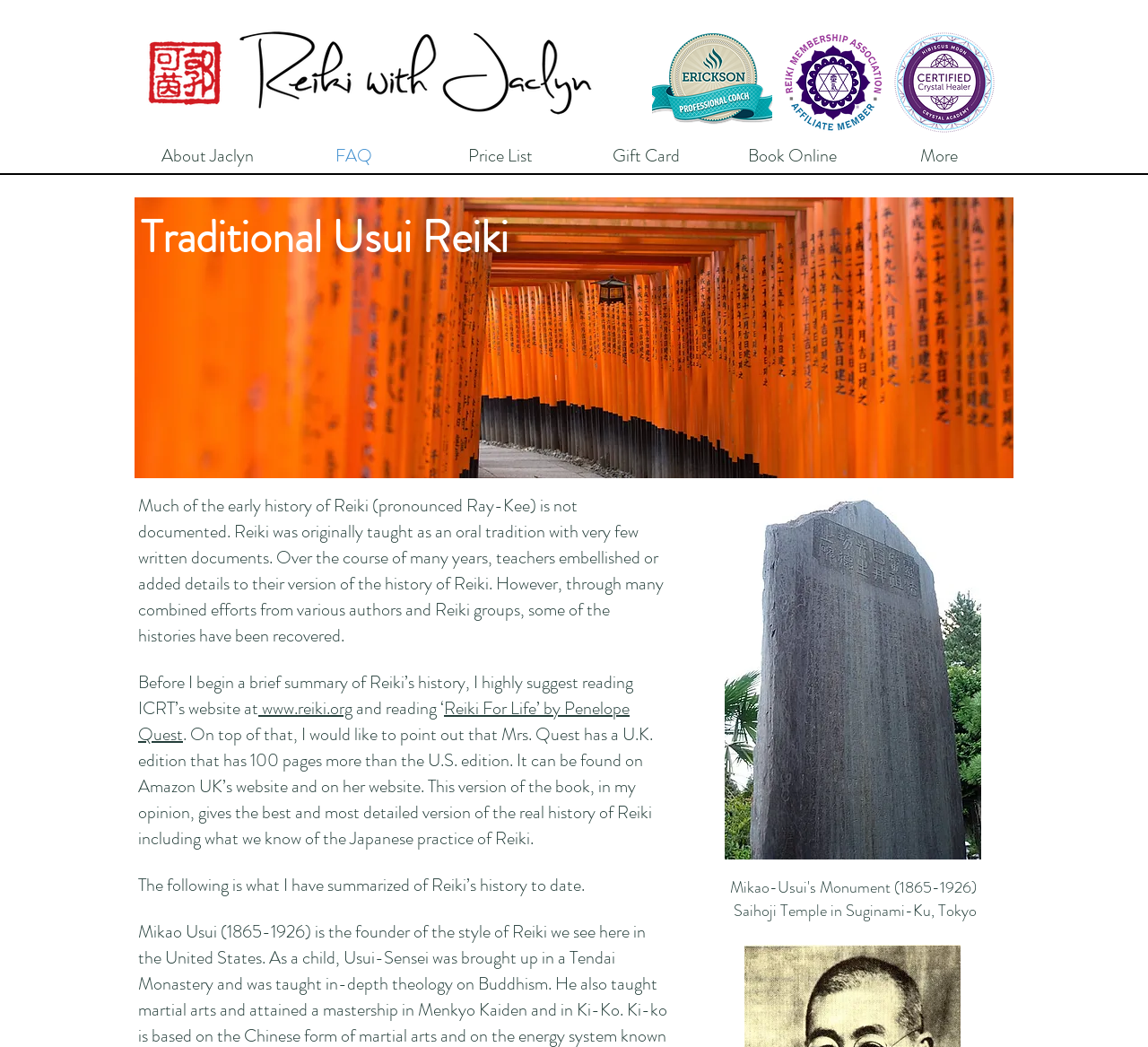What is the topic of the webpage?
Please provide a detailed and thorough answer to the question.

I found the answer by looking at the heading of the webpage which states 'Traditional Usui Reiki'.